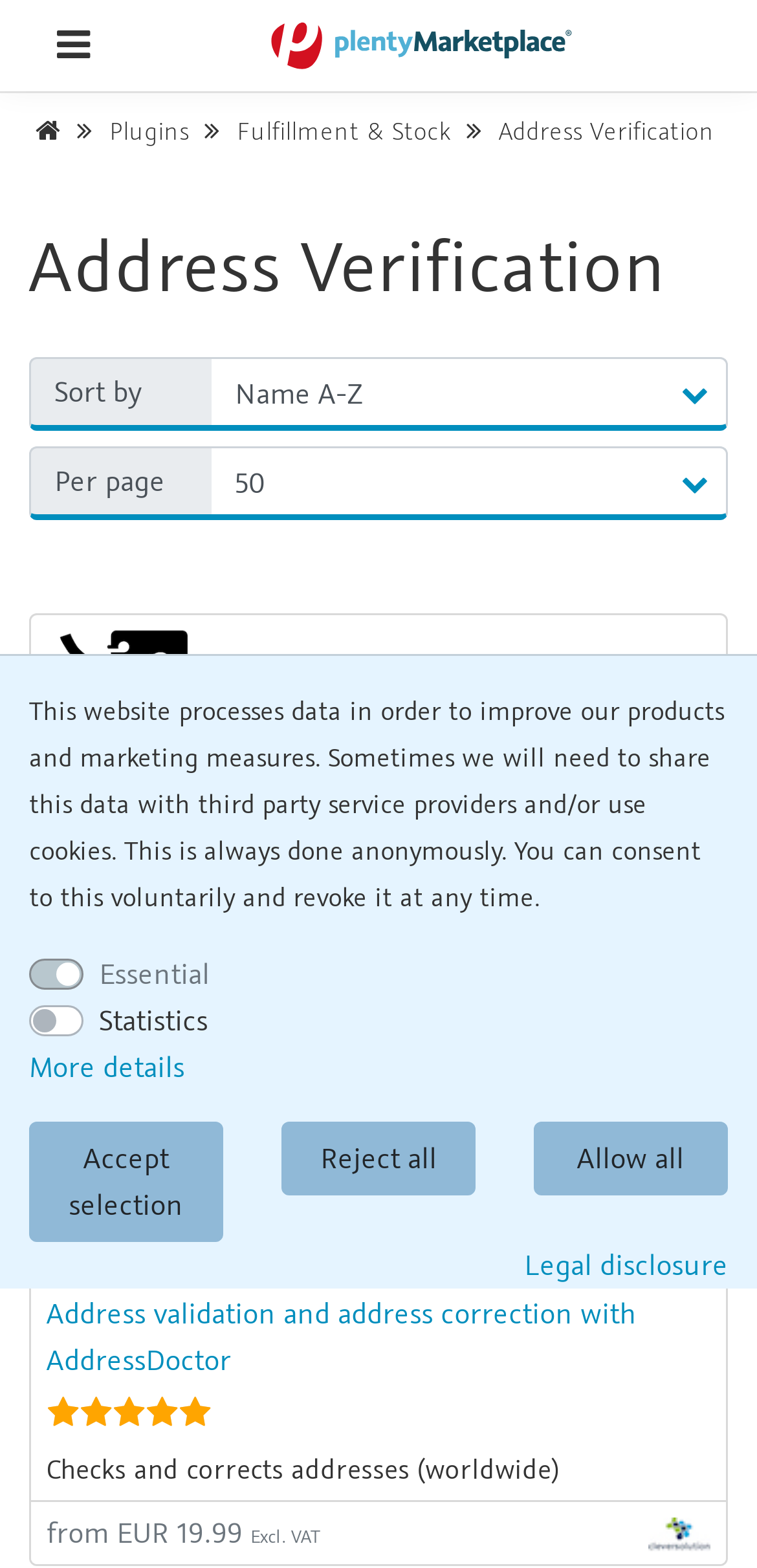Pinpoint the bounding box coordinates of the clickable area necessary to execute the following instruction: "visit Mantex homepage". The coordinates should be given as four float numbers between 0 and 1, namely [left, top, right, bottom].

None